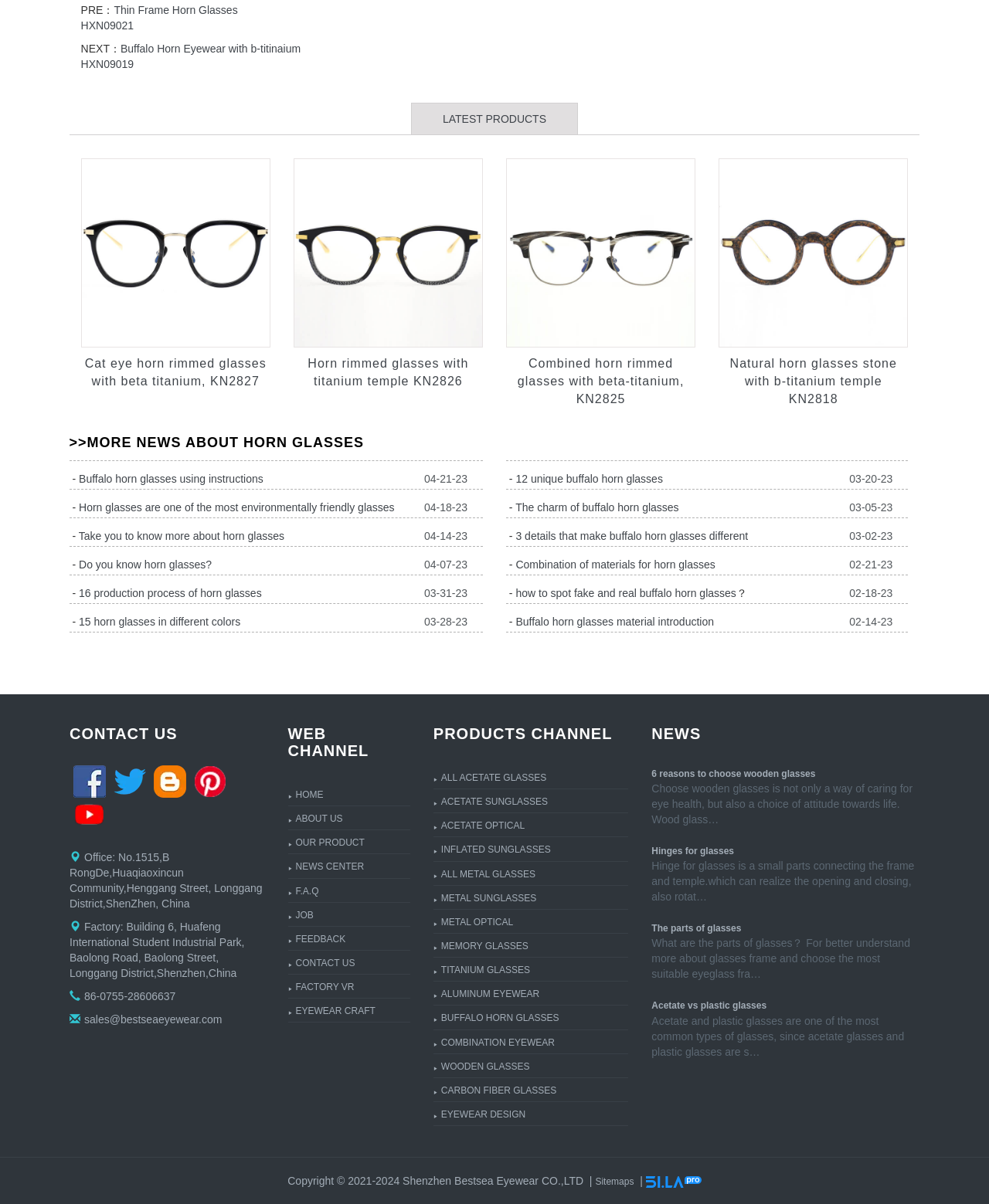Find the bounding box coordinates of the element I should click to carry out the following instruction: "Read the 'Buffalo horn glasses using instructions' article".

[0.08, 0.393, 0.266, 0.403]